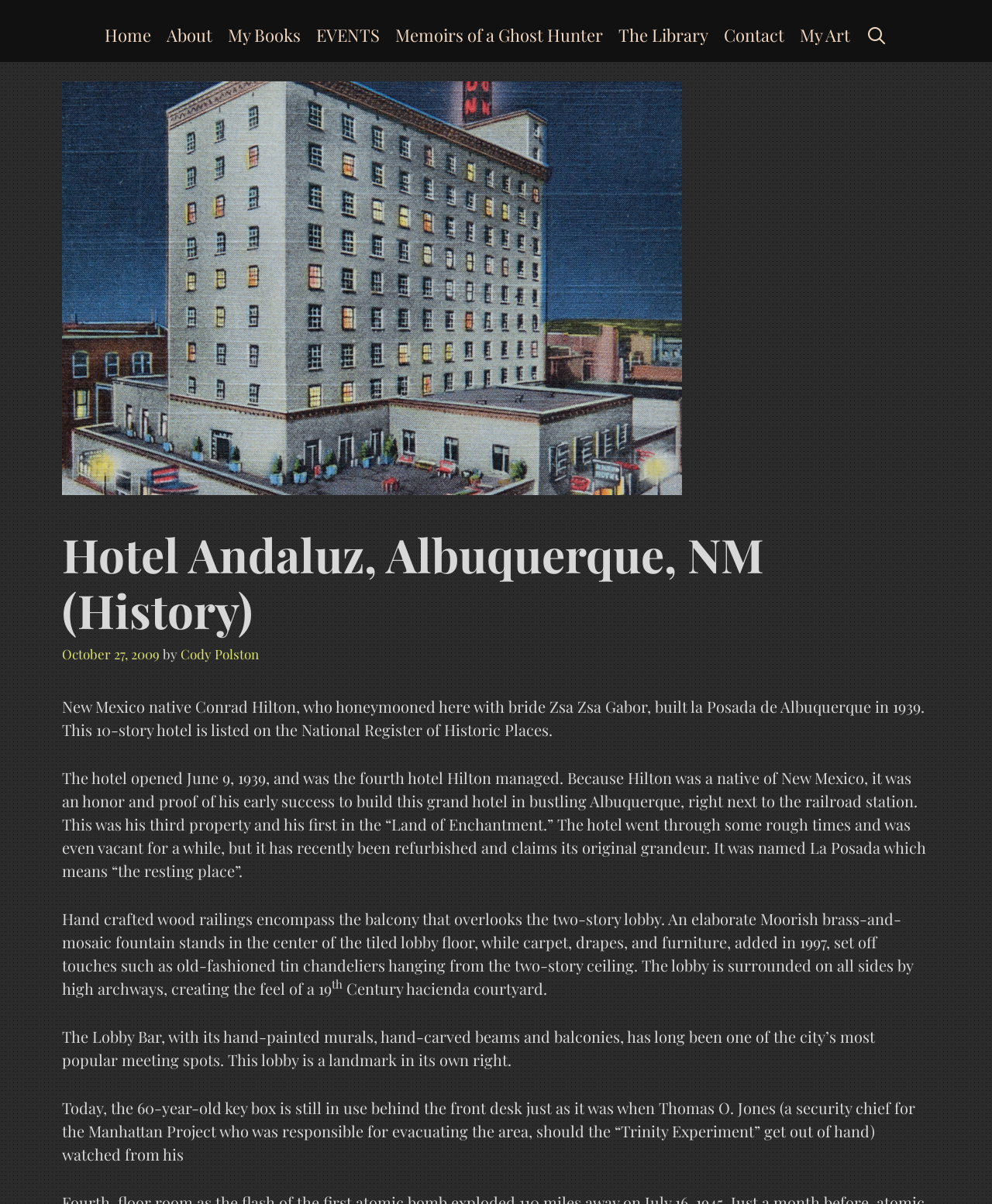Please give a concise answer to this question using a single word or phrase: 
Who built La Posada de Albuquerque?

Conrad Hilton